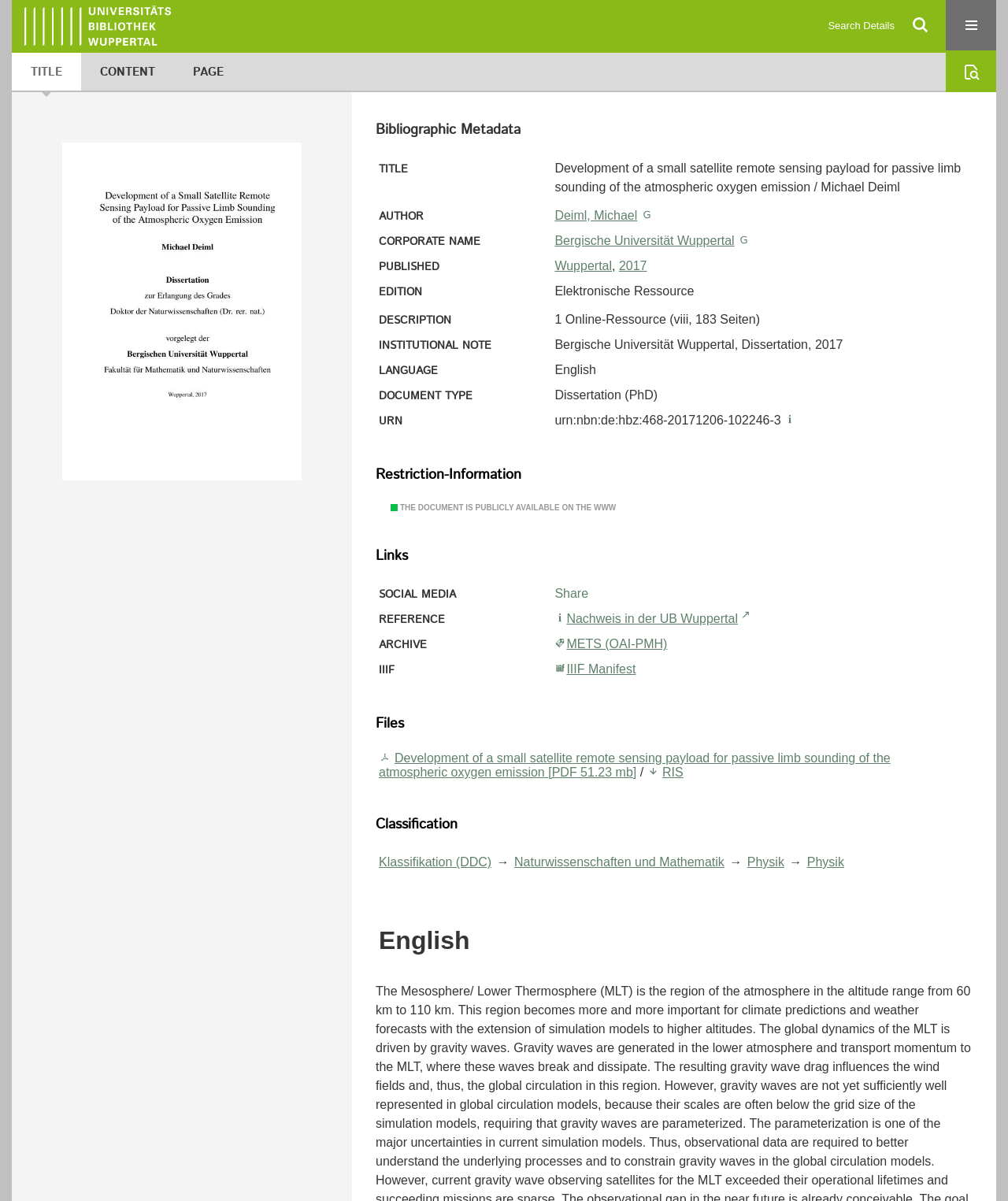Provide the bounding box coordinates of the area you need to click to execute the following instruction: "Download the PDF file".

[0.376, 0.626, 0.883, 0.651]